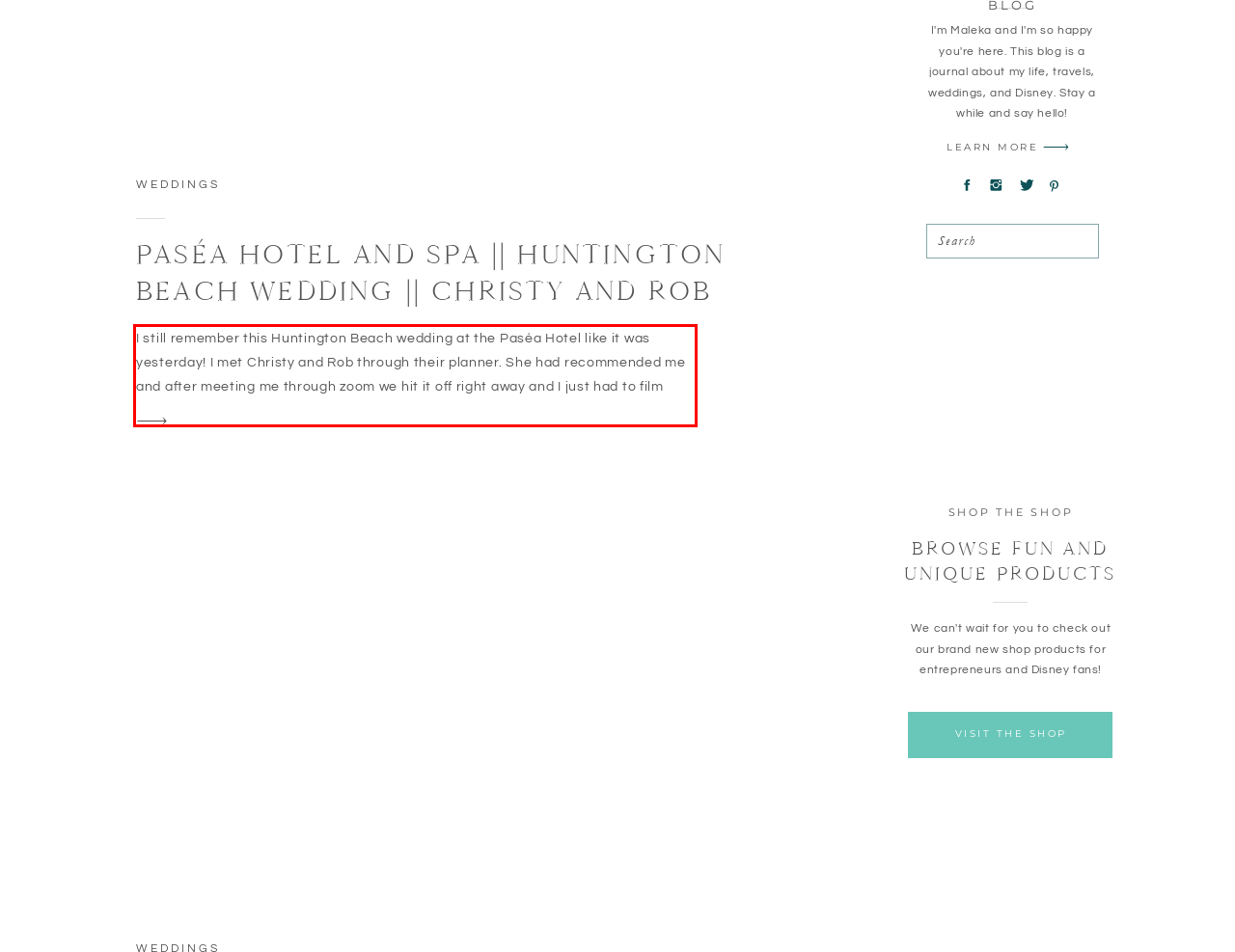Identify and transcribe the text content enclosed by the red bounding box in the given screenshot.

I still remember this Huntington Beach wedding at the Paséa Hotel like it was yesterday! I met Christy and Rob through their planner. She had recommended me and after meeting me through zoom we hit it off right away and I just had to film their wedding!! Christy and Rob where my first wedding back […]